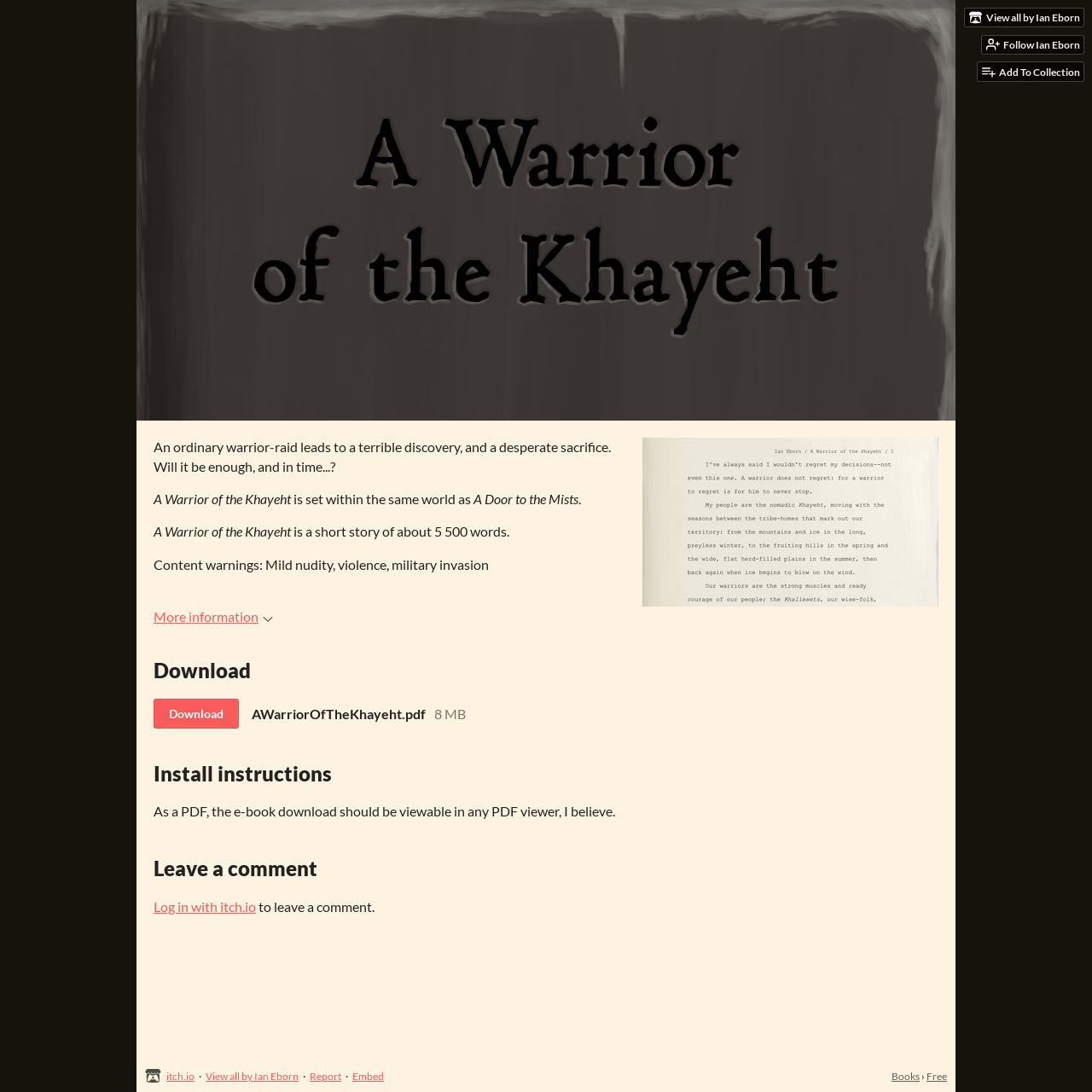Answer the following inquiry with a single word or phrase:
Who is the author of this story?

Ian Eborn